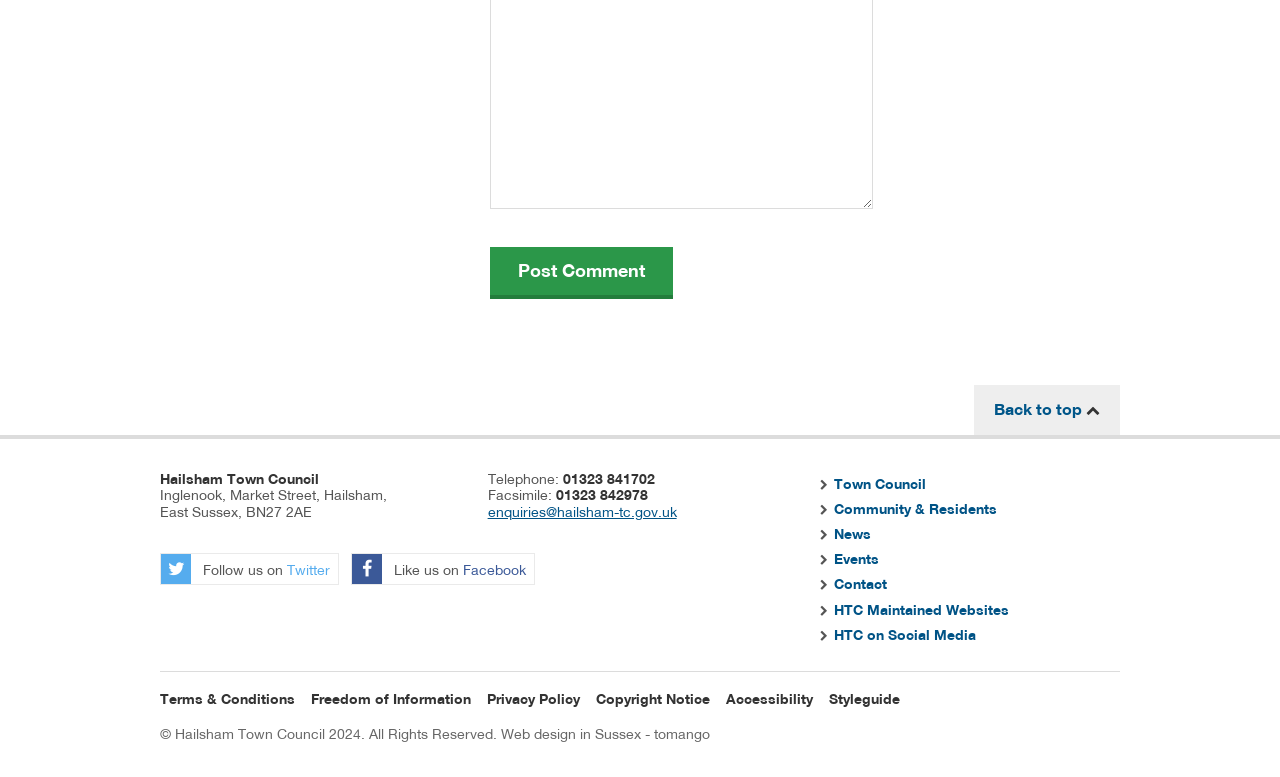What social media platforms does Hailsham Town Council have? Based on the image, give a response in one word or a short phrase.

Twitter, Facebook